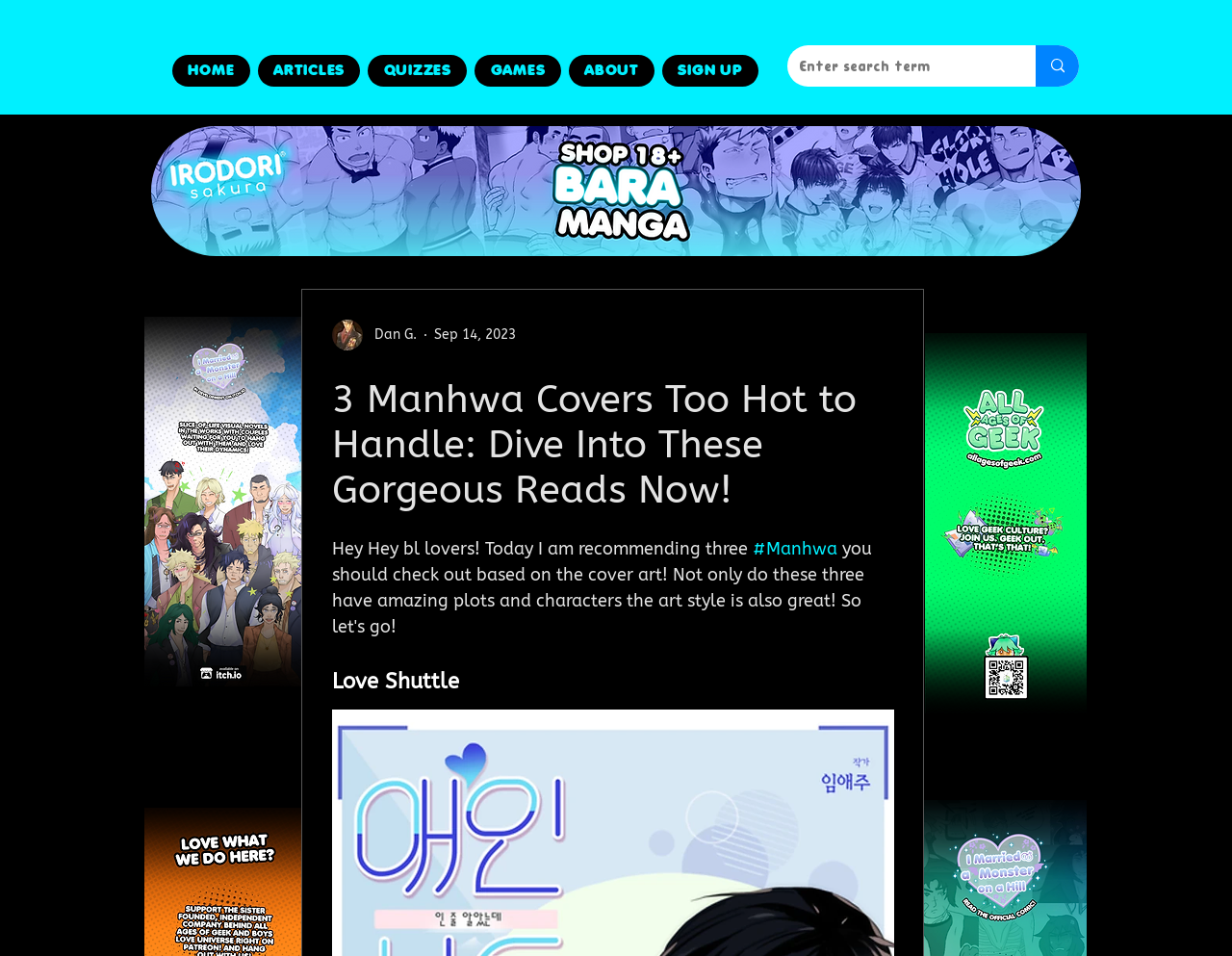Provide the bounding box coordinates of the HTML element described as: "Dan G.". The bounding box coordinates should be four float numbers between 0 and 1, i.e., [left, top, right, bottom].

[0.269, 0.334, 0.338, 0.366]